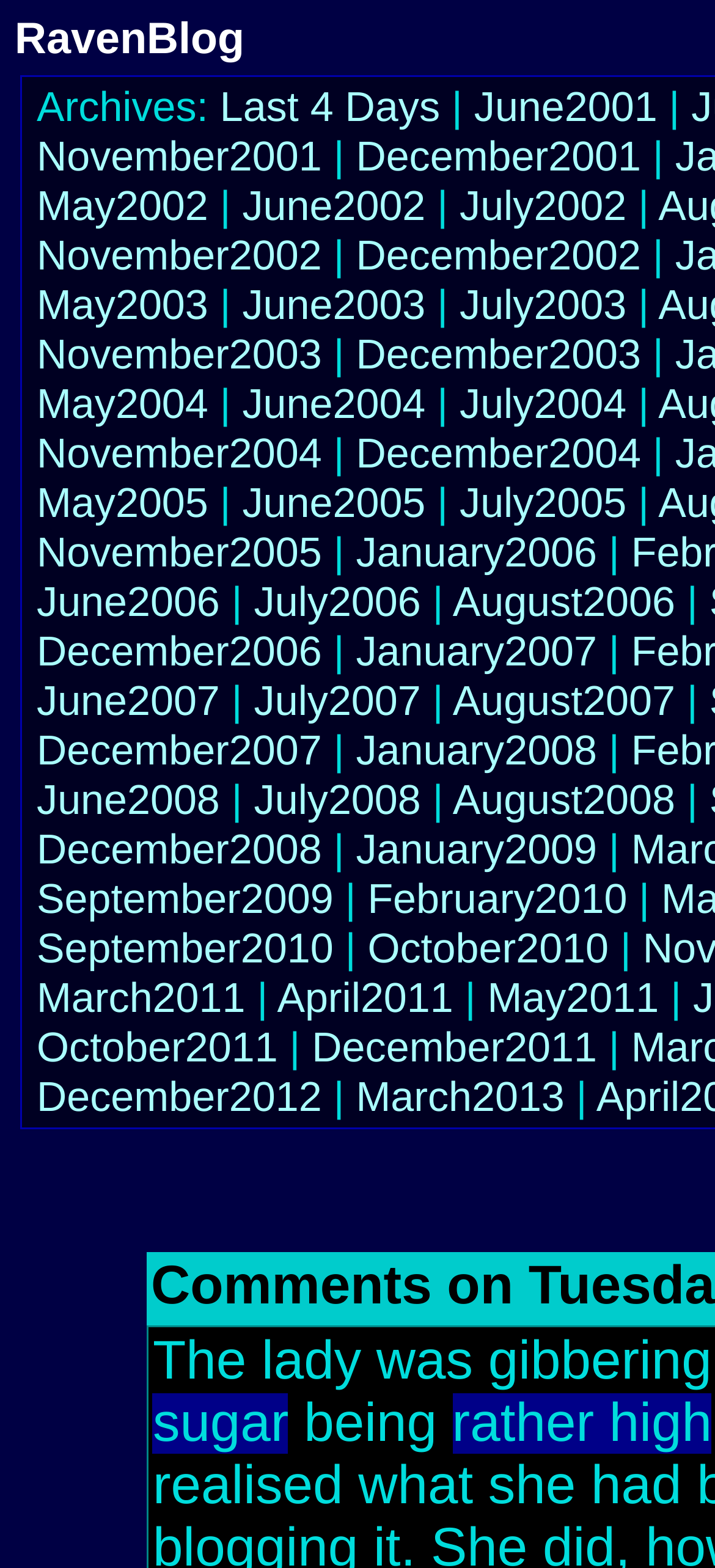Find and indicate the bounding box coordinates of the region you should select to follow the given instruction: "Read the comment about driving".

[0.632, 0.889, 0.996, 0.927]